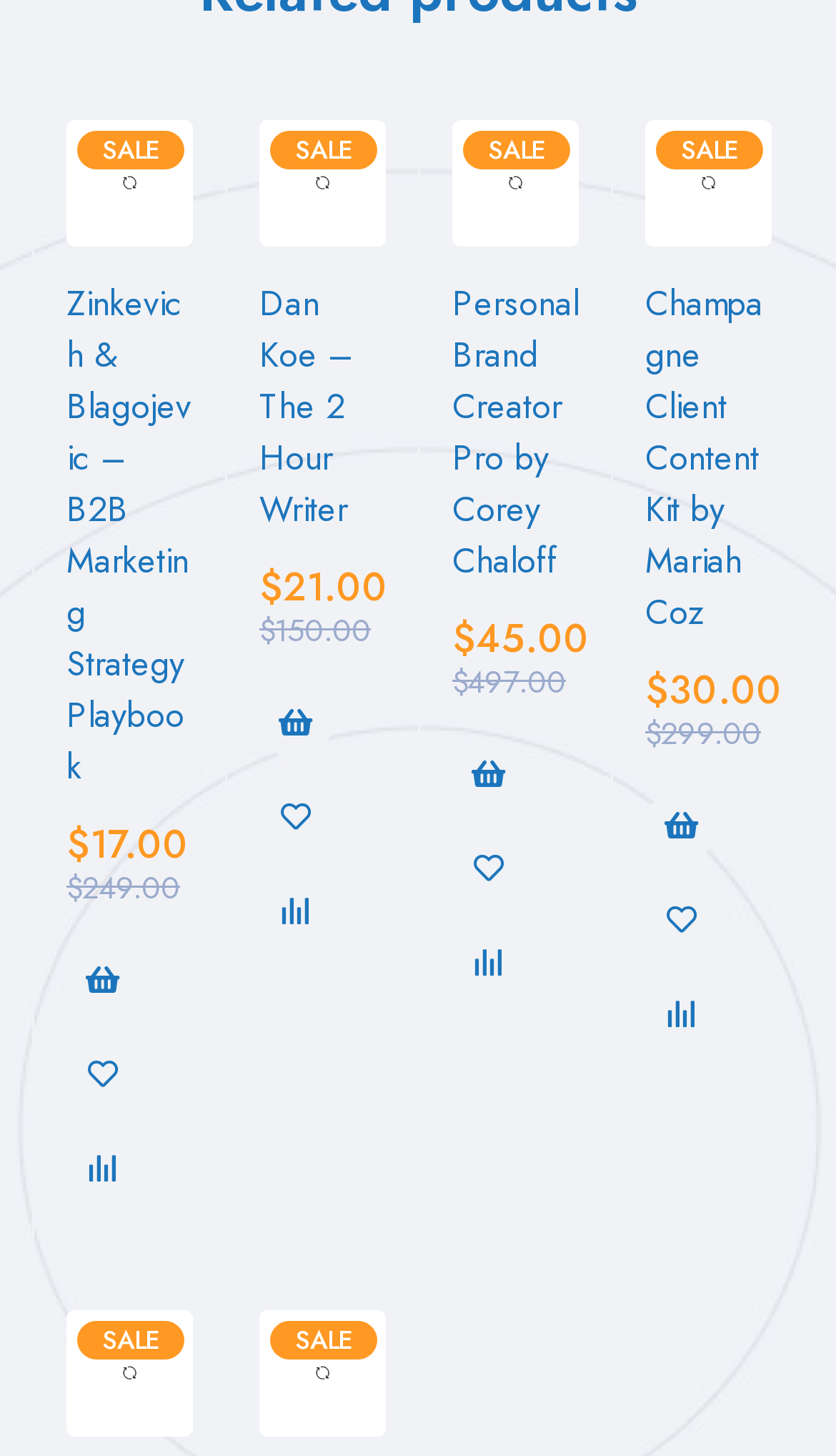Identify the bounding box for the UI element that is described as follows: "parent_node: SALE".

[0.041, 0.06, 0.269, 0.169]